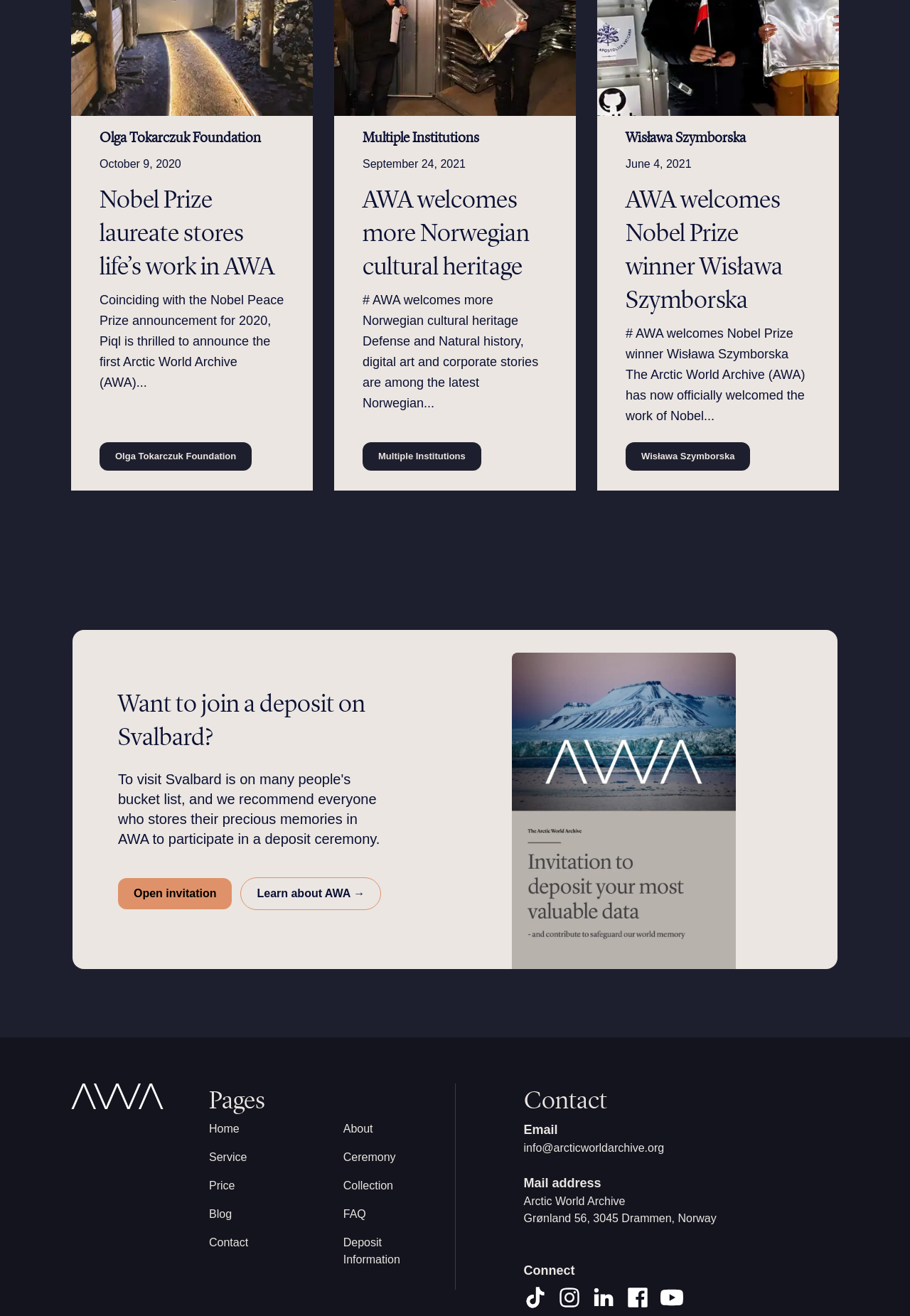What is the name of the Nobel Prize laureate mentioned?
Answer the question with just one word or phrase using the image.

Olga Tokarczuk